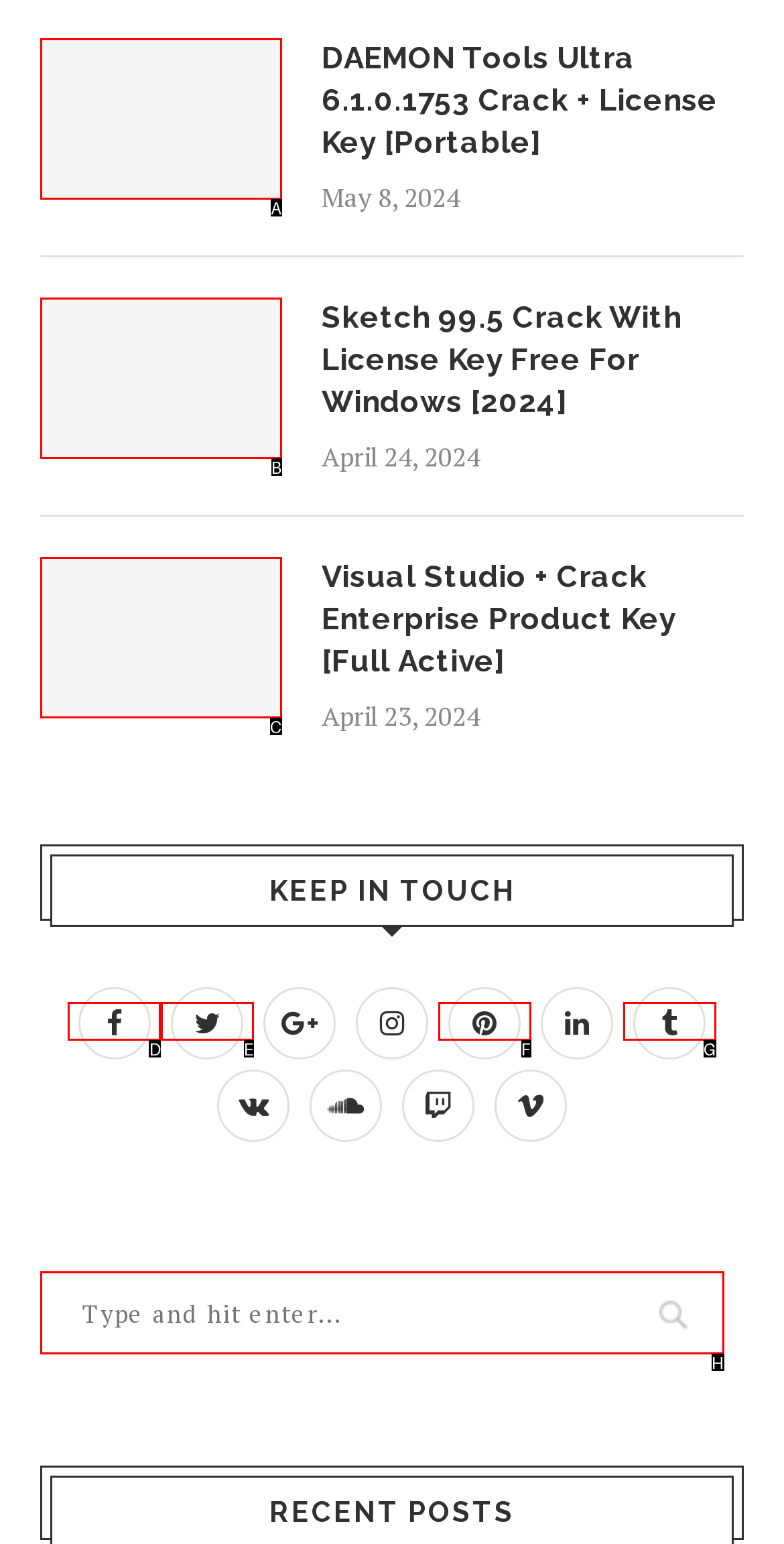Indicate which red-bounded element should be clicked to perform the task: Follow on Facebook Answer with the letter of the correct option.

D